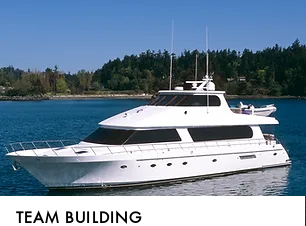What is the purpose of the yacht?
Provide a comprehensive and detailed answer to the question.

The question inquires about the purpose of the yacht. The caption explicitly states that the yacht is available for corporate events, fostering collaboration and camaraderie in a unique maritime environment, and the bold caption reads 'TEAM BUILDING'. This implies that the primary purpose of the yacht is to facilitate team-building activities.